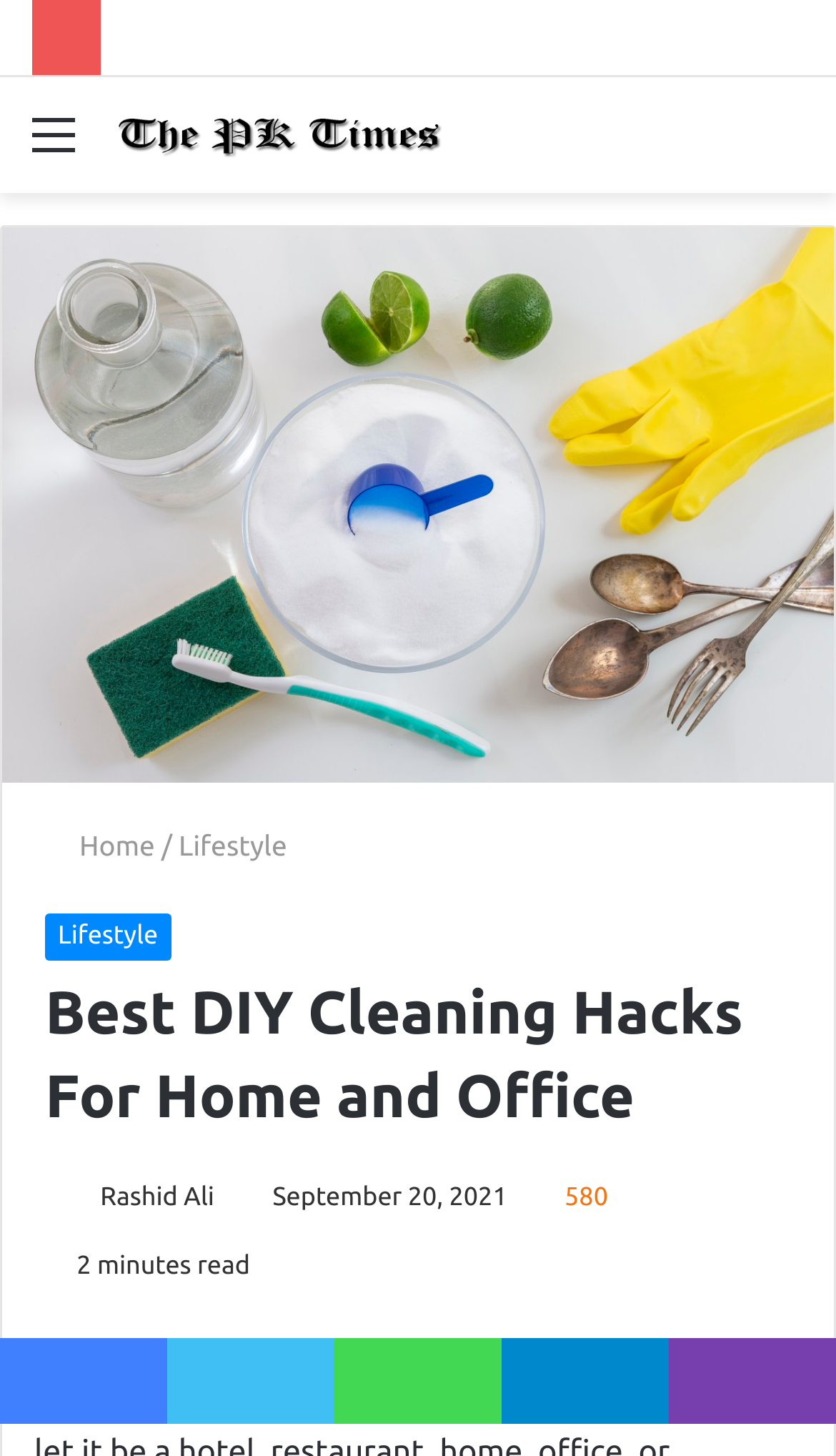Who is the author of the article?
Please respond to the question thoroughly and include all relevant details.

I found the author's name by looking at the link element with the text 'Photo of Rashid Ali' which is located below the article title, and it is associated with an image.